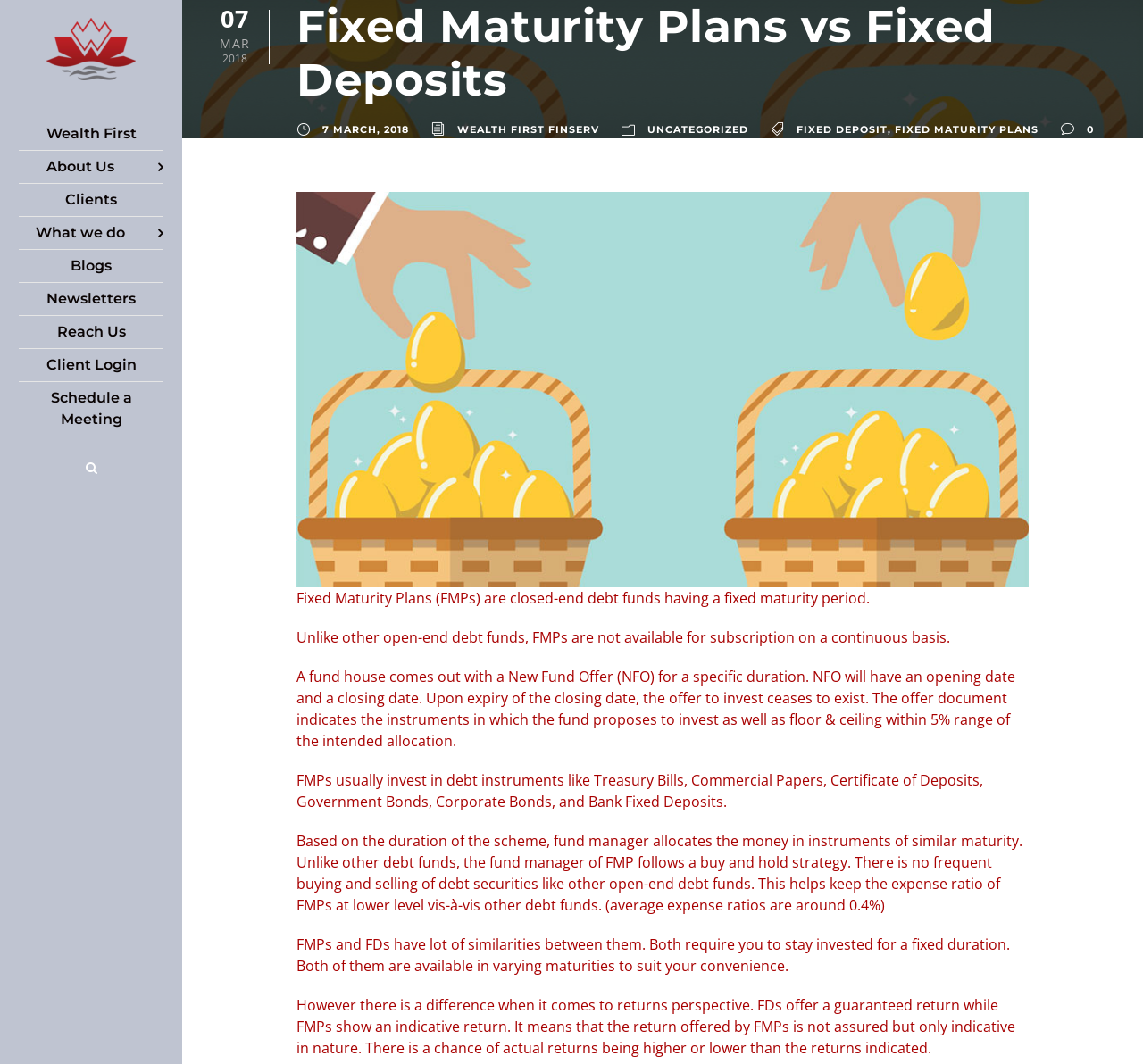What is the main difference between Fixed Maturity Plans and Fixed Deposits in terms of returns?
Provide a fully detailed and comprehensive answer to the question.

According to the webpage, the main difference between Fixed Maturity Plans and Fixed Deposits is that Fixed Deposits offer guaranteed returns, whereas Fixed Maturity Plans show indicative returns. This means that the returns offered by FMPs are not assured and may be higher or lower than the indicated returns.